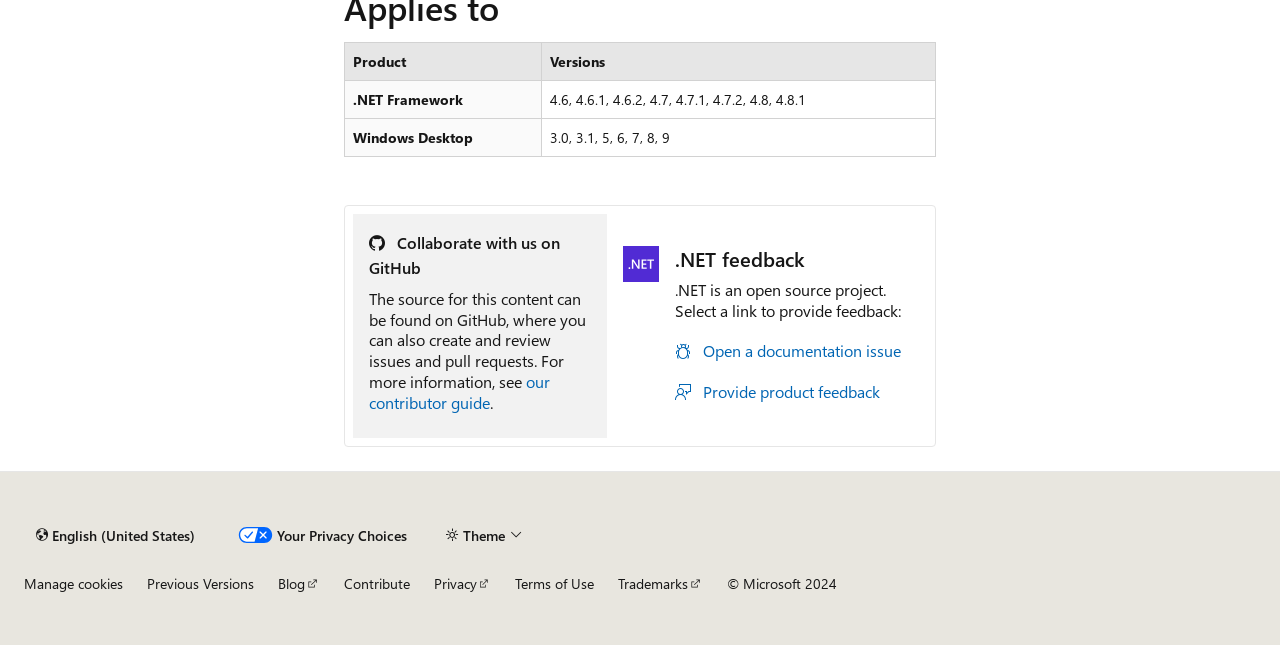Specify the bounding box coordinates of the area to click in order to follow the given instruction: "Provide product feedback."

[0.527, 0.588, 0.712, 0.628]